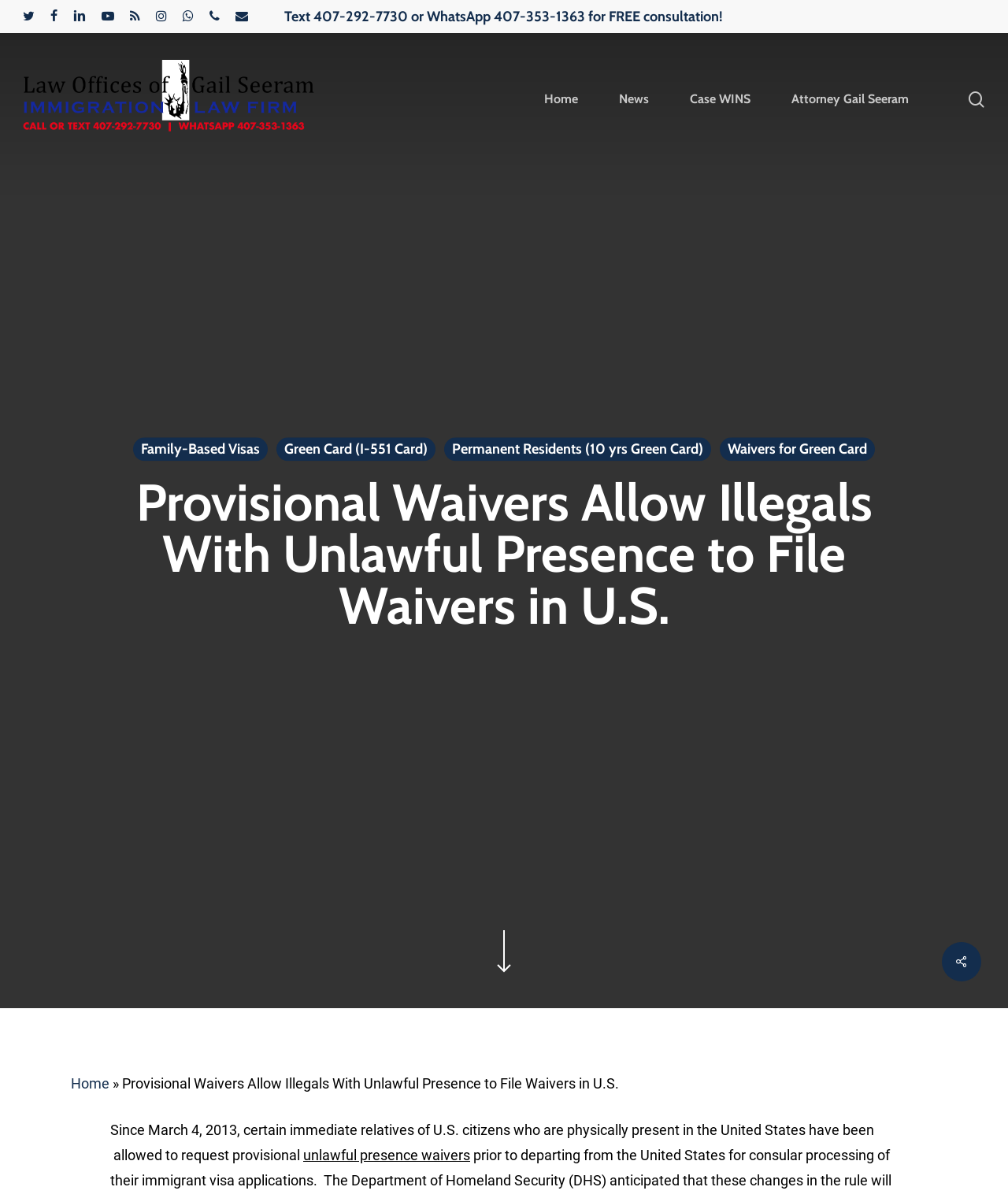Reply to the question with a brief word or phrase: What is the topic of the main content on the webpage?

Provisional Waivers